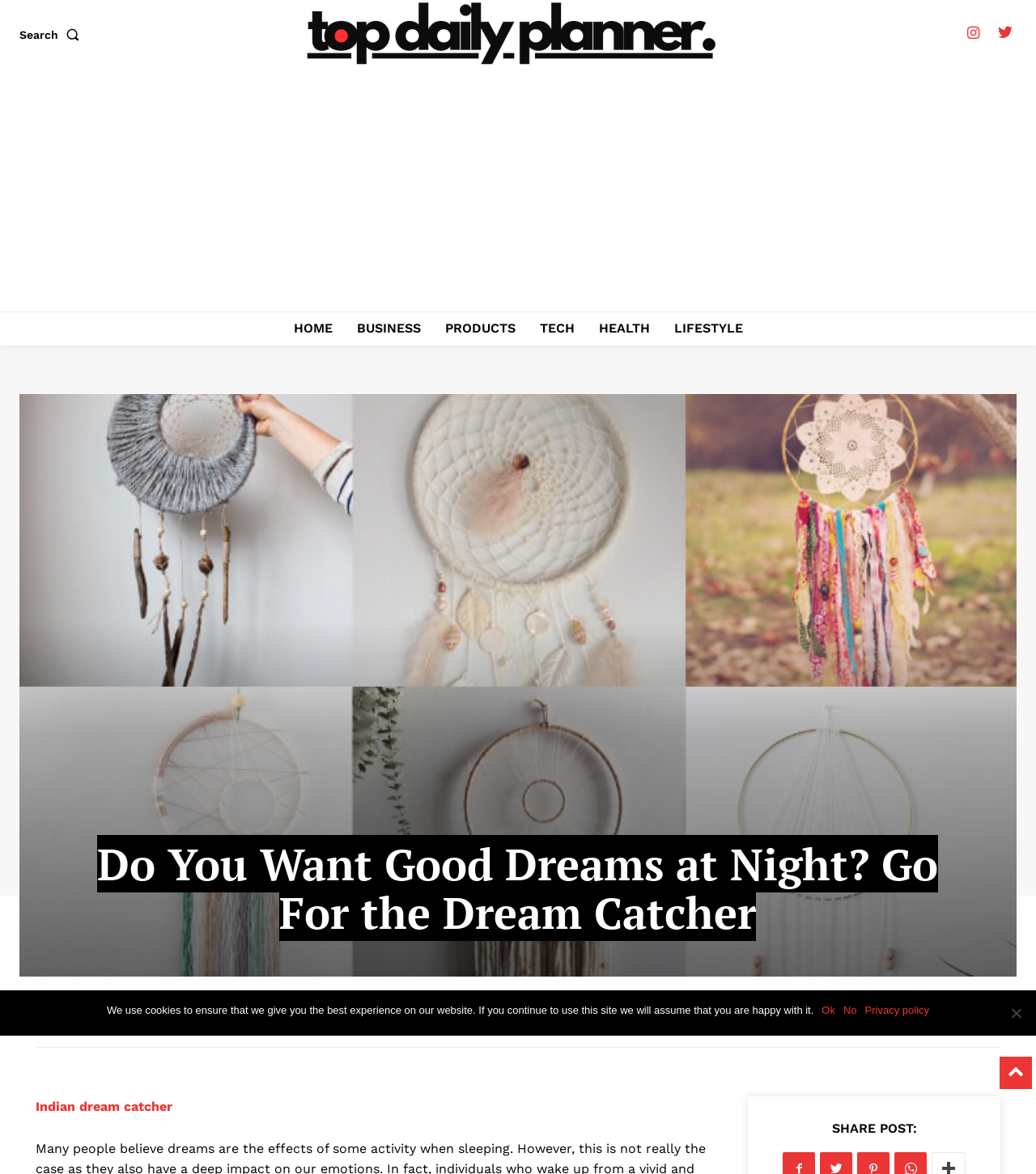What is the date of the post?
Please provide a full and detailed response to the question.

The date of the post can be found in the 'Date:' section, which is accompanied by the time 'January 10, 2020'.